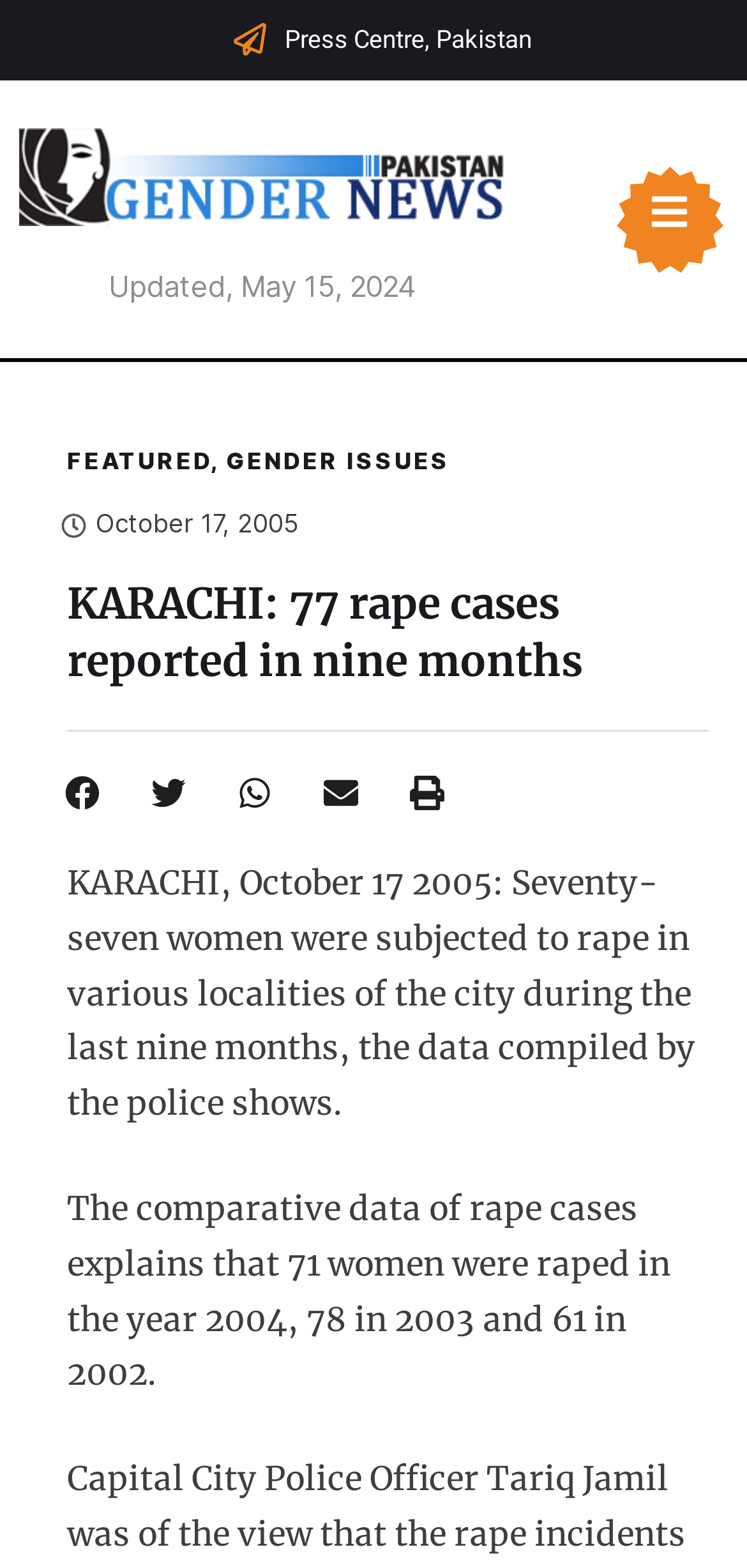Provide the bounding box coordinates of the HTML element this sentence describes: "bet now". The bounding box coordinates consist of four float numbers between 0 and 1, i.e., [left, top, right, bottom].

None